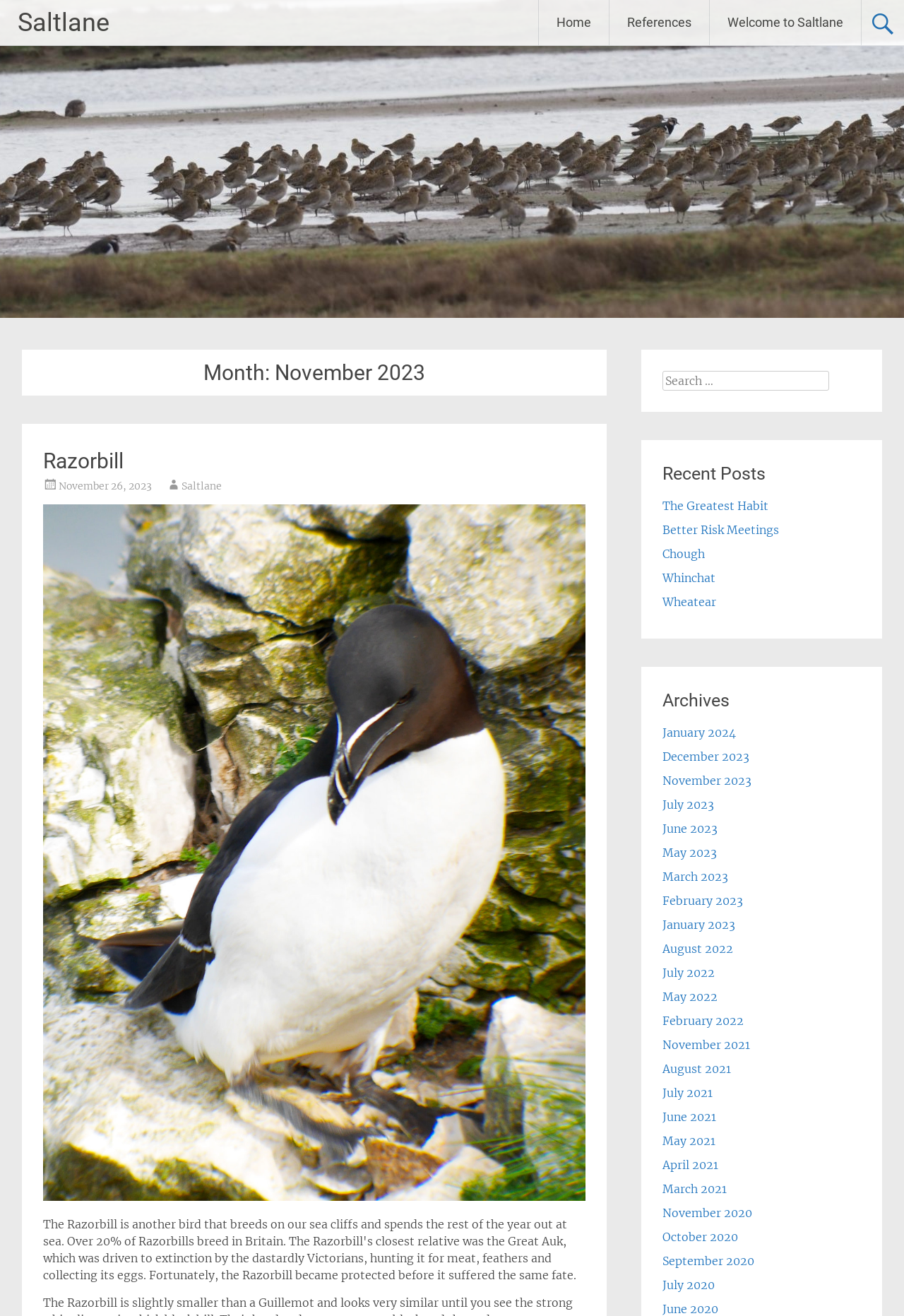Give a one-word or phrase response to the following question: What is the topic of the post 'Razorbill'?

Unknown